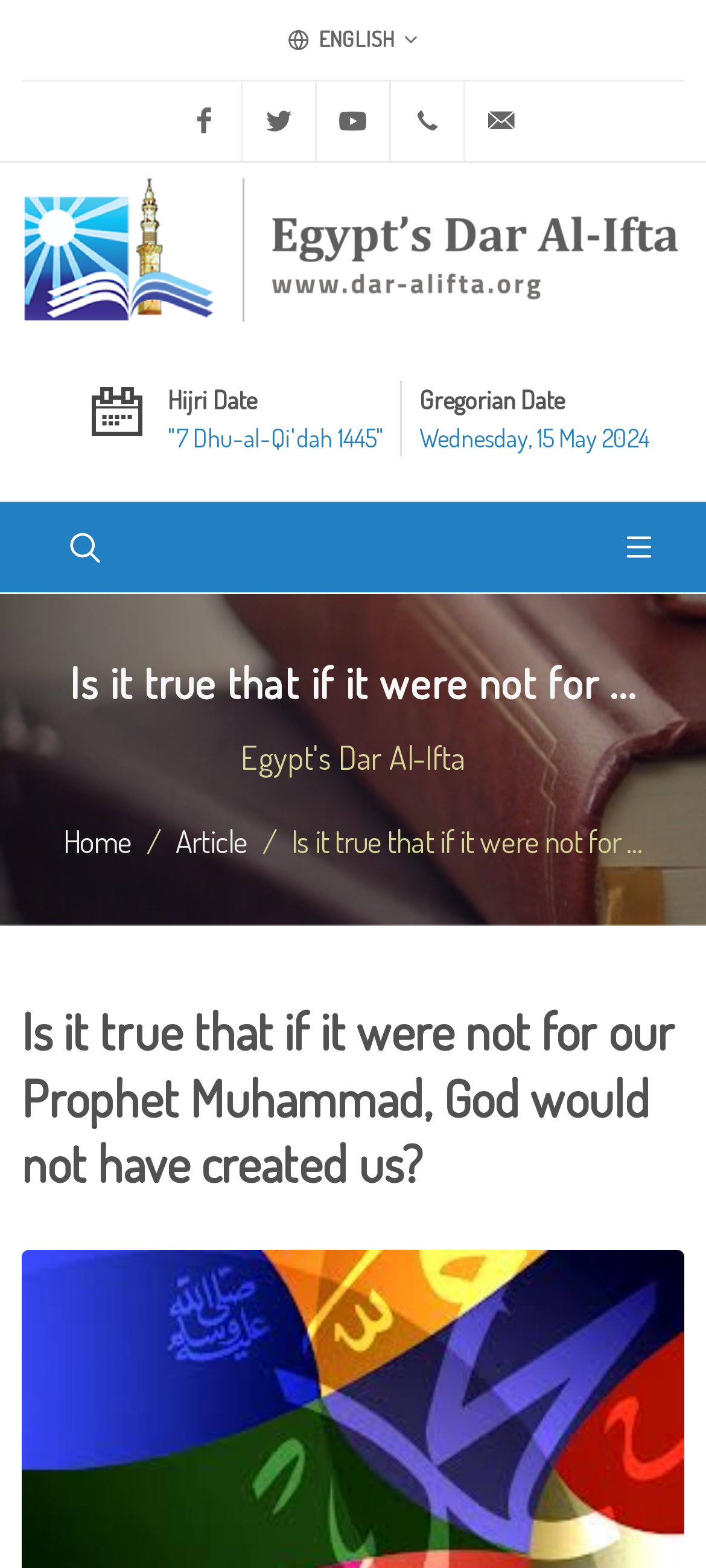Describe all significant elements and features of the webpage.

The webpage appears to be a question and answer page from Egypt's Dar Al-Ifta. At the top, there are several social media links, including Facebook, Twitter, and Youtube, aligned horizontally. Below these links, there is a contact information section with a phone number and an email address. 

To the left of the contact information, there is a logo of Egypt's Dar Al-Ifta, which is also a link. Above the logo, there are two date displays, one showing the Hijri date and the other showing the Gregorian date. 

In the middle of the page, there is a search bar where users can type and hit enter to search for something. Below the search bar, there is a heading that asks a question, "Is it true that if it were not for our Prophet Muhammad, God would not have created us?" 

On the left side of the page, there are three links: "Home", another link, and a link with an icon. Below these links, there is a static text that repeats the question asked in the heading. 

At the very top of the page, there is a language selection link with an English flag icon.